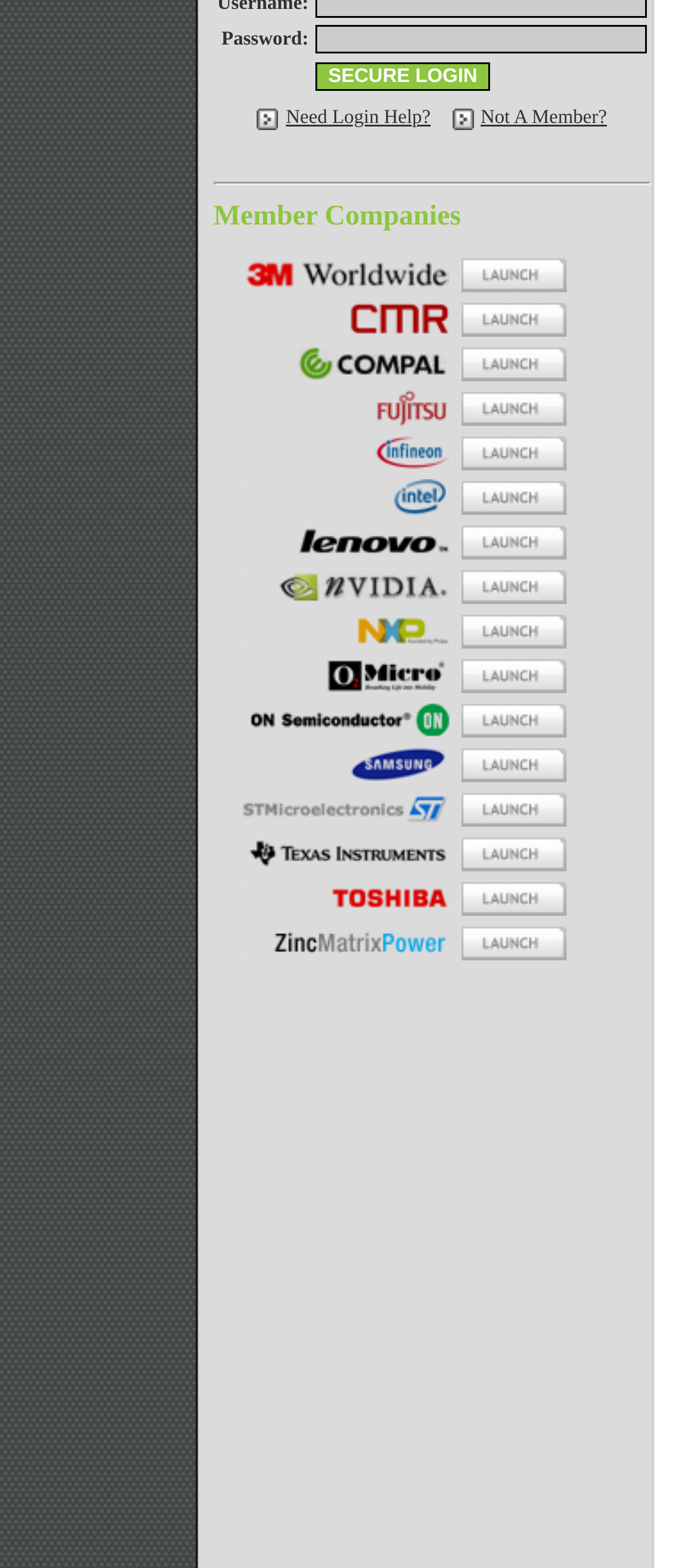Determine the bounding box coordinates of the UI element described below. Use the format (top-left x, top-left y, bottom-right x, bottom-right y) with floating point numbers between 0 and 1: Counting

None